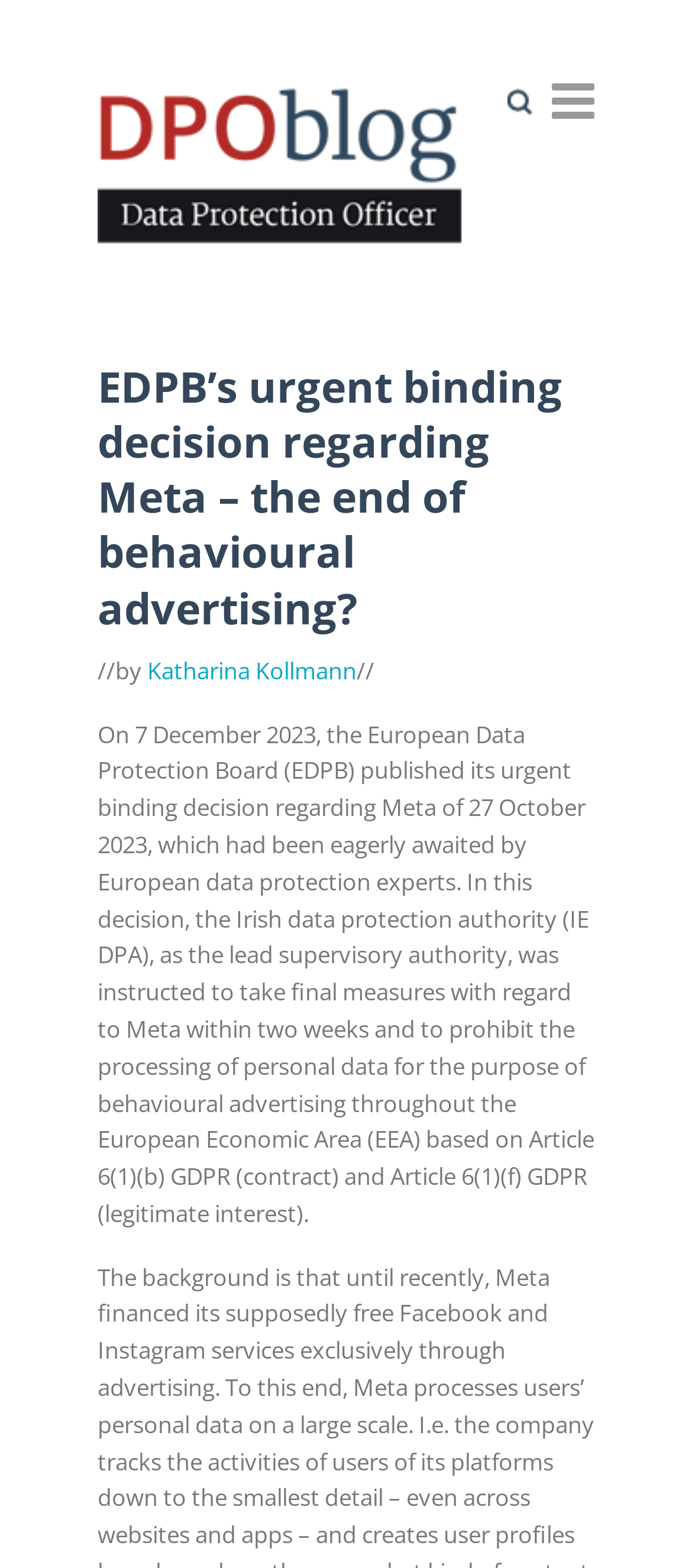Please respond to the question with a concise word or phrase:
What is the name of the blog?

DPOblog